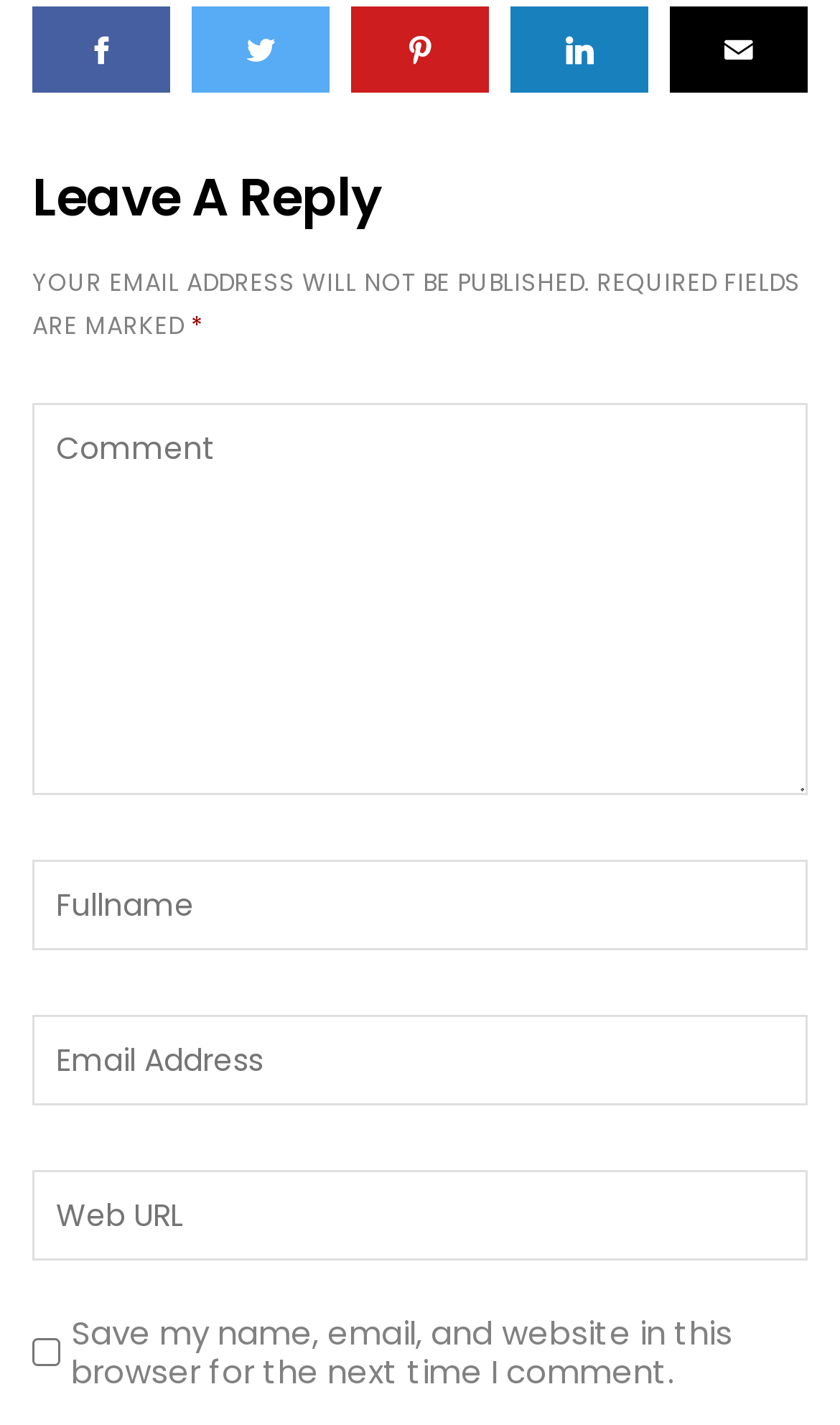Please determine the bounding box coordinates of the element's region to click for the following instruction: "Click the leave a reply button".

[0.038, 0.119, 0.962, 0.162]